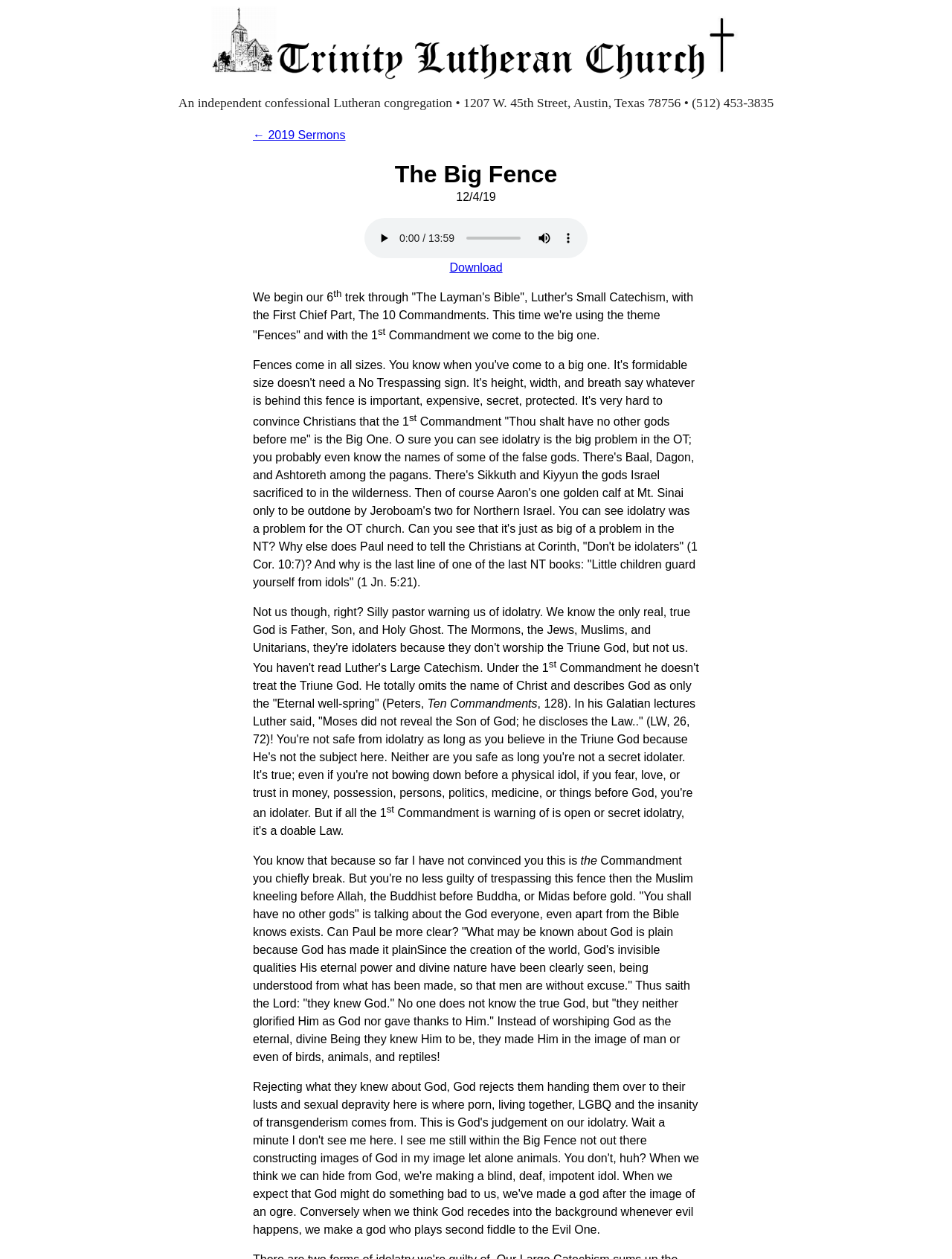What is the format of the media file available for download?
Please use the visual content to give a single word or phrase answer.

Audio